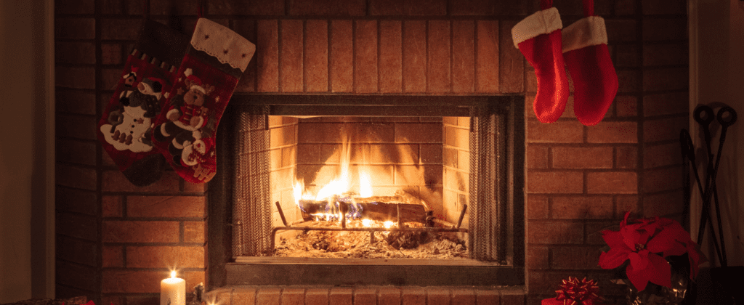Respond to the question below with a concise word or phrase:
What color is the candle in the foreground?

White